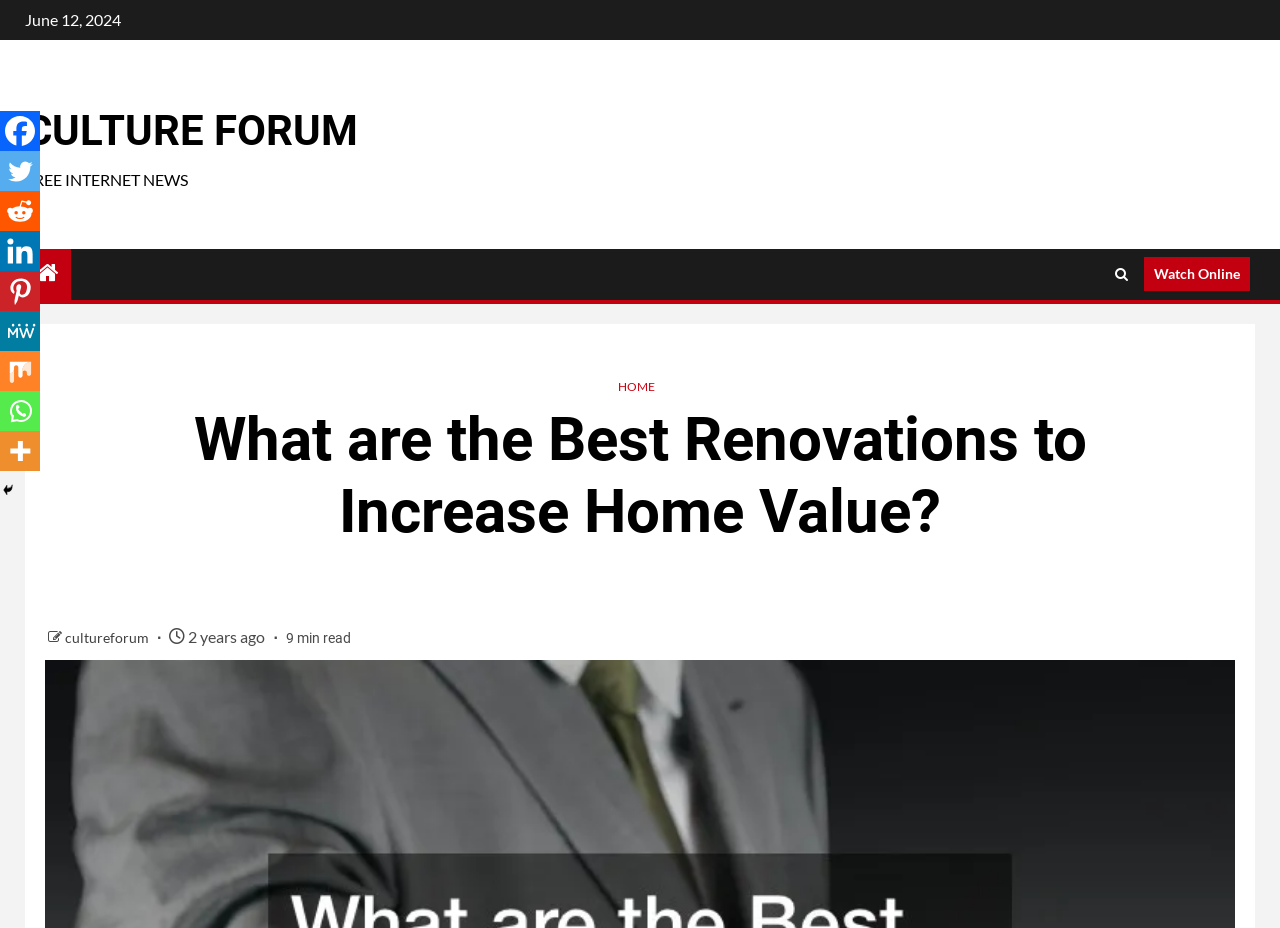Find the bounding box coordinates for the area you need to click to carry out the instruction: "Click on the 'CULTURE FORUM' link". The coordinates should be four float numbers between 0 and 1, indicated as [left, top, right, bottom].

[0.02, 0.114, 0.28, 0.167]